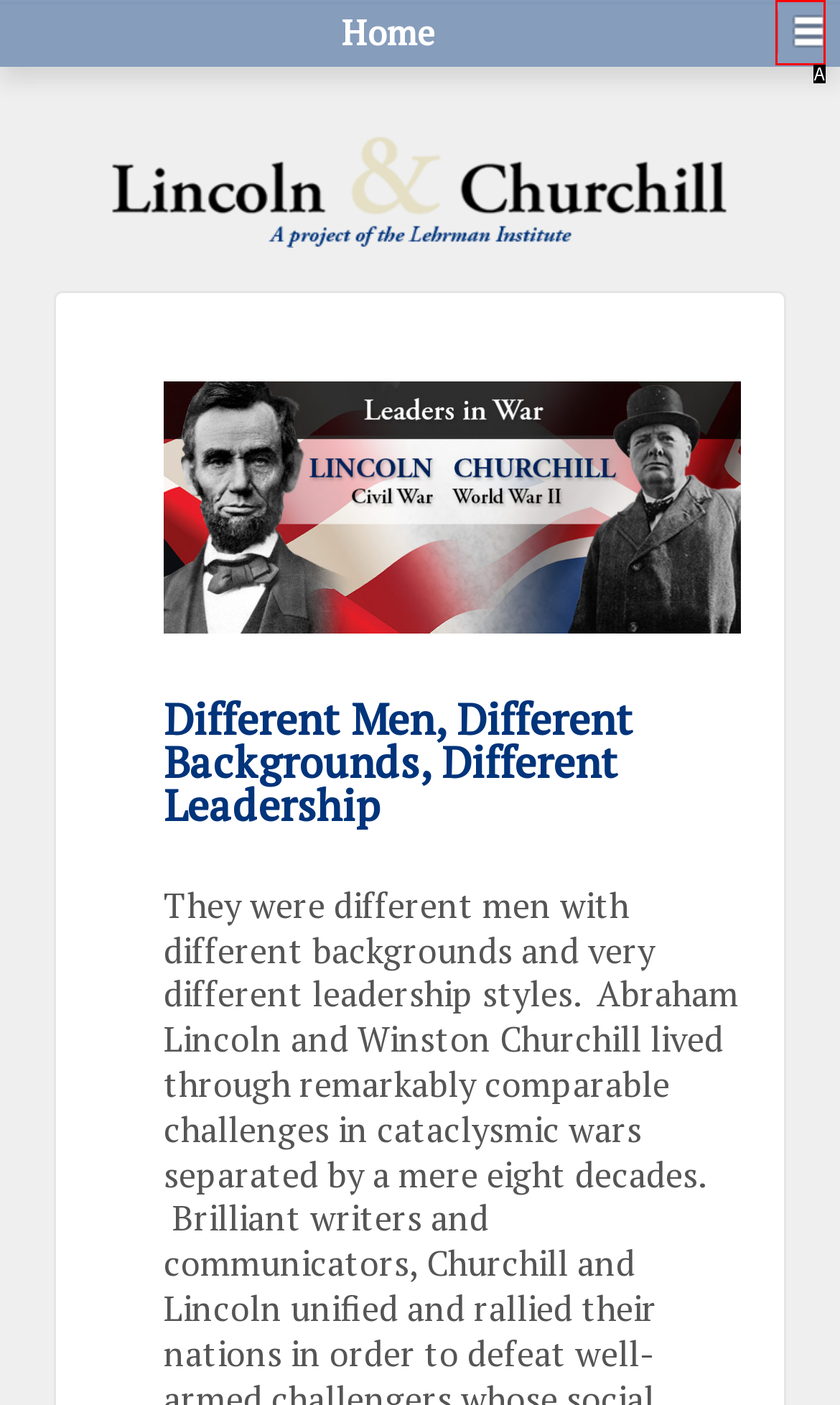Refer to the element description: parent_node: Home and identify the matching HTML element. State your answer with the appropriate letter.

A